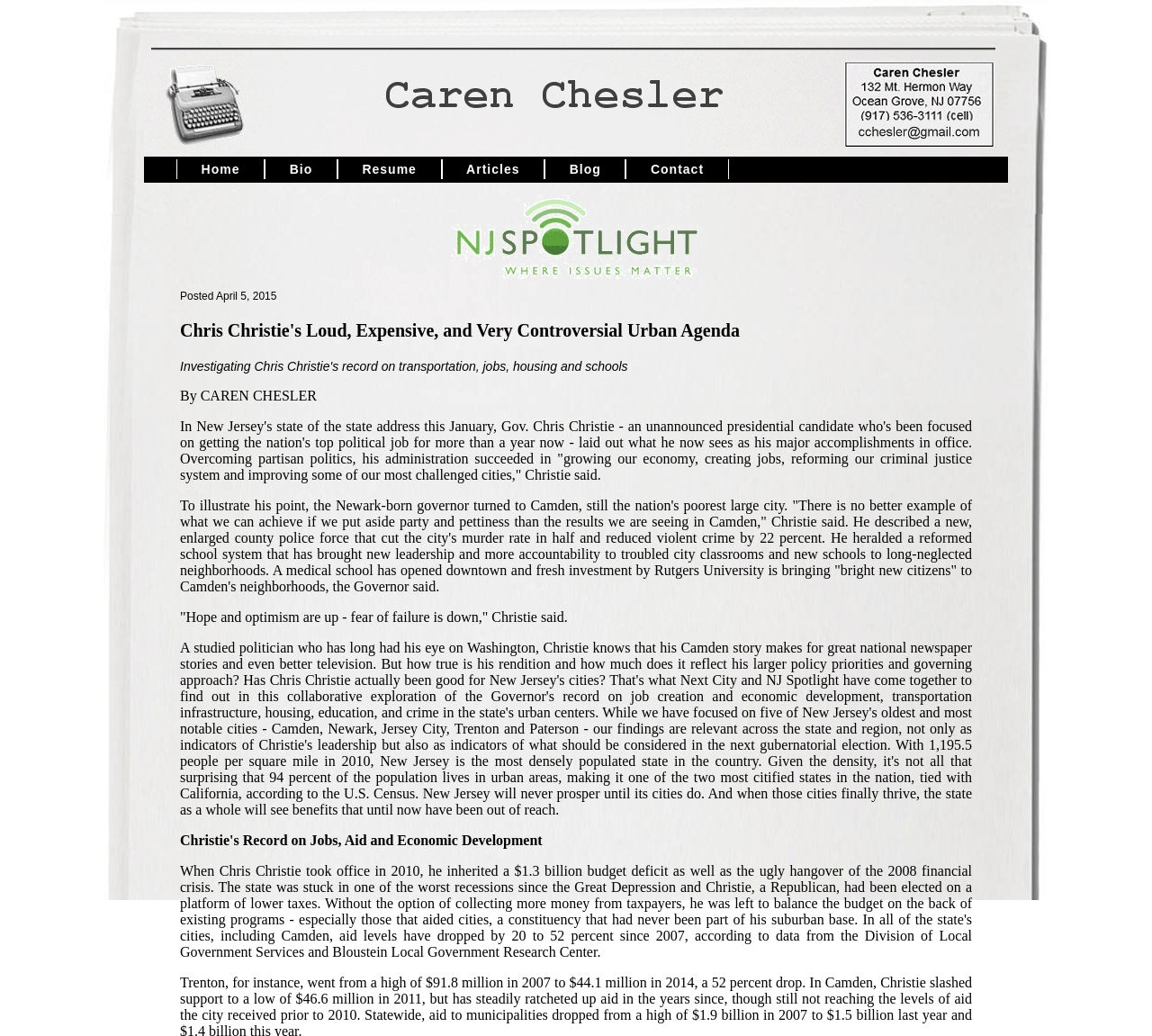How many links are in the top navigation bar?
Based on the screenshot, respond with a single word or phrase.

6